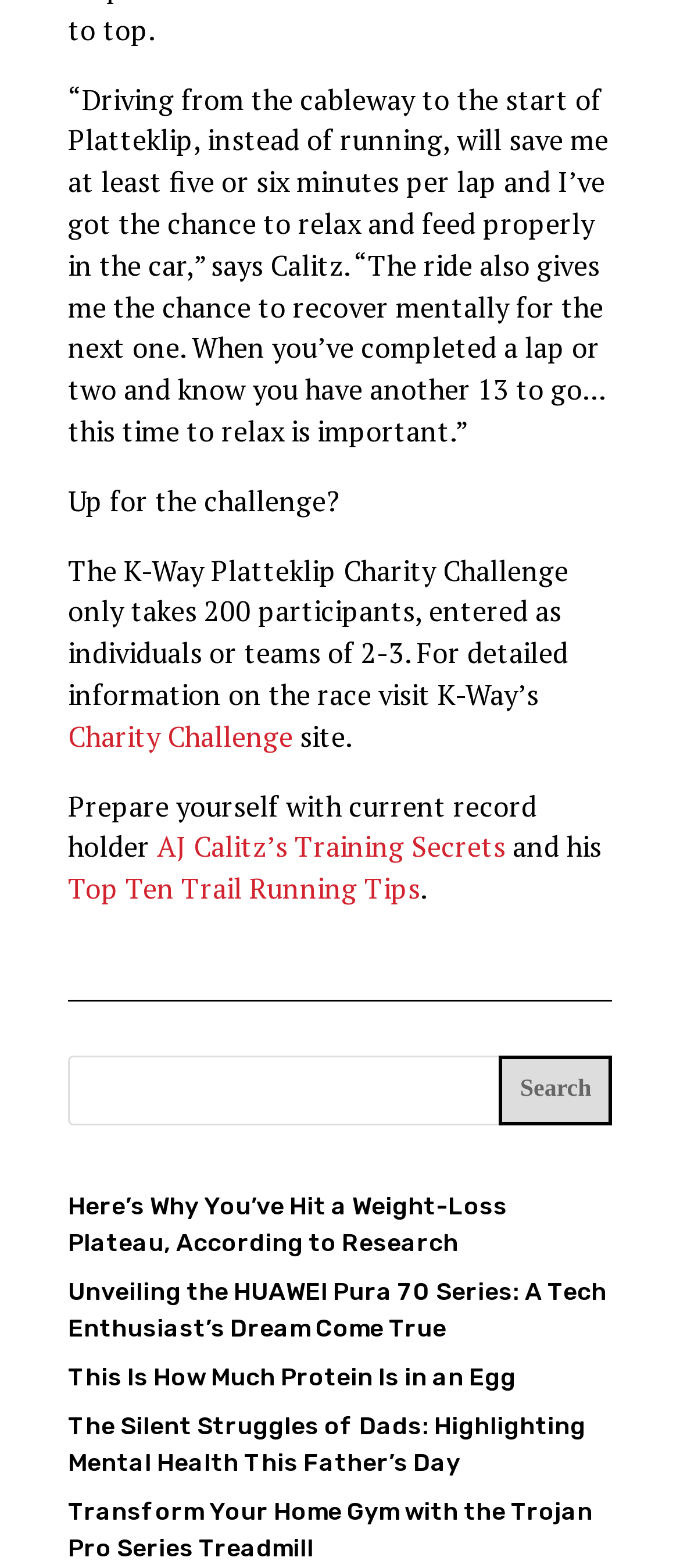Kindly determine the bounding box coordinates for the clickable area to achieve the given instruction: "Go to next slide".

None